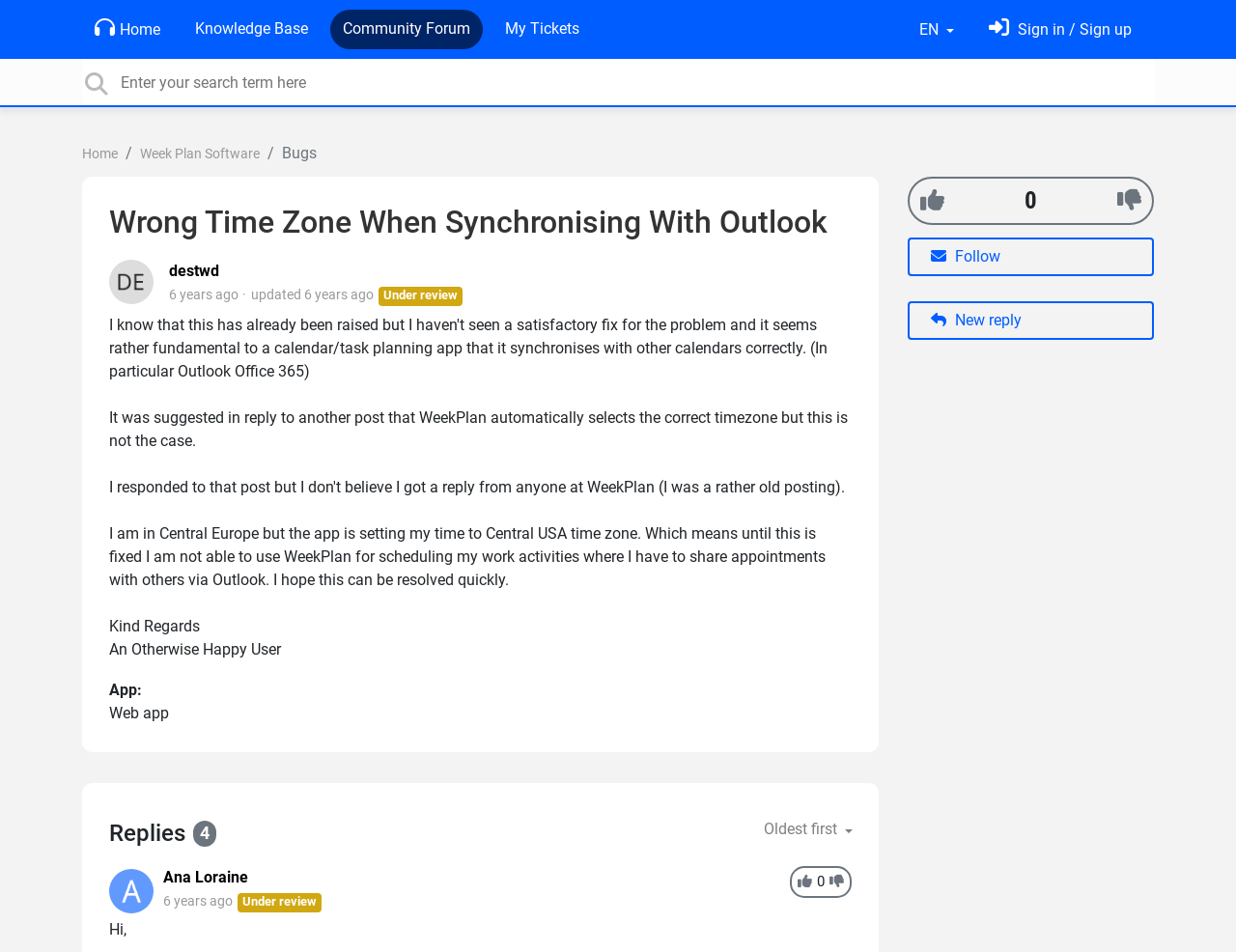Please give the bounding box coordinates of the area that should be clicked to fulfill the following instruction: "Create a new reply". The coordinates should be in the format of four float numbers from 0 to 1, i.e., [left, top, right, bottom].

[0.734, 0.316, 0.934, 0.356]